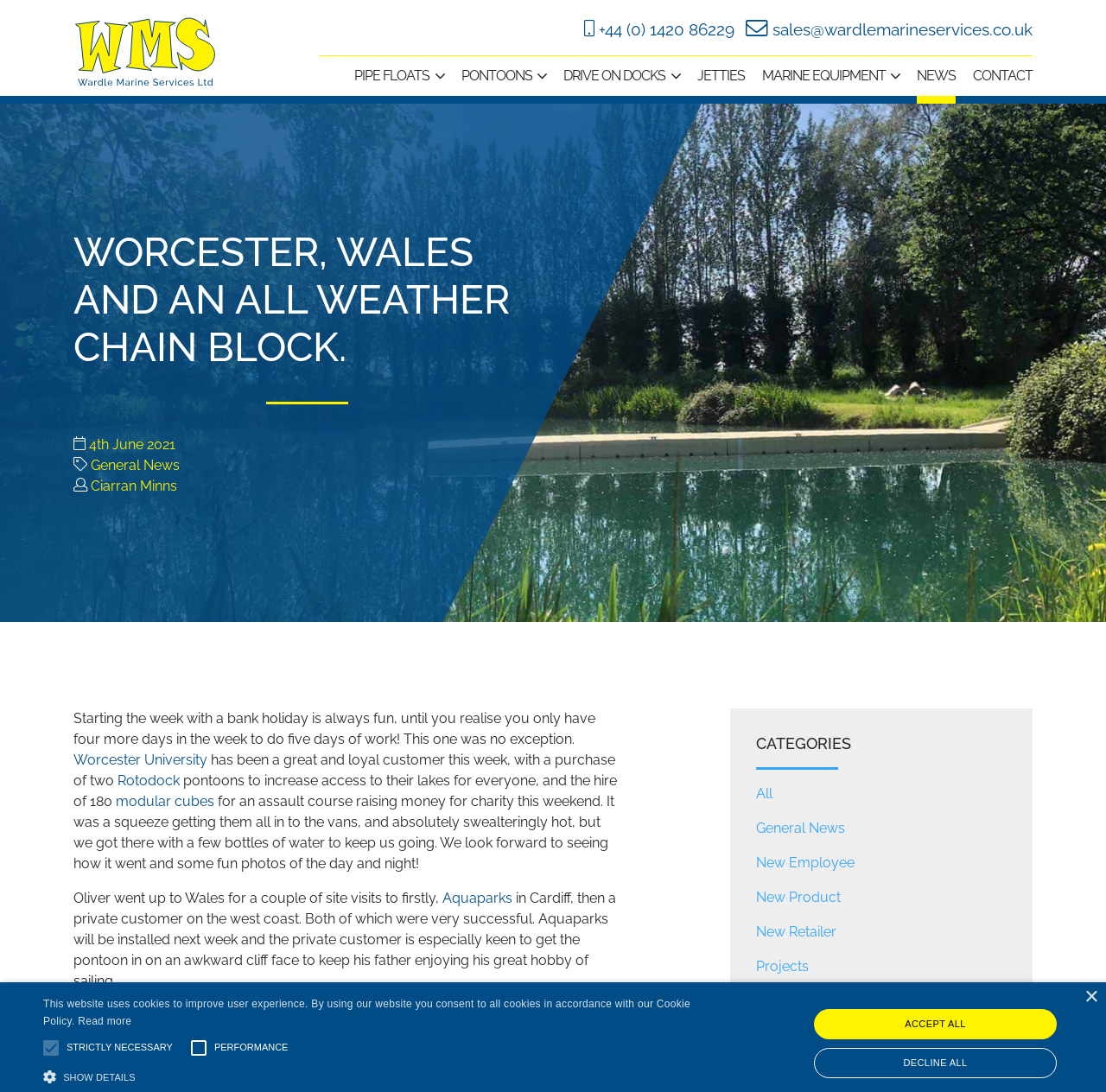Identify the bounding box coordinates for the element you need to click to achieve the following task: "Click Wardle Marine Services LTD Logo". The coordinates must be four float values ranging from 0 to 1, formatted as [left, top, right, bottom].

[0.067, 0.016, 0.195, 0.079]